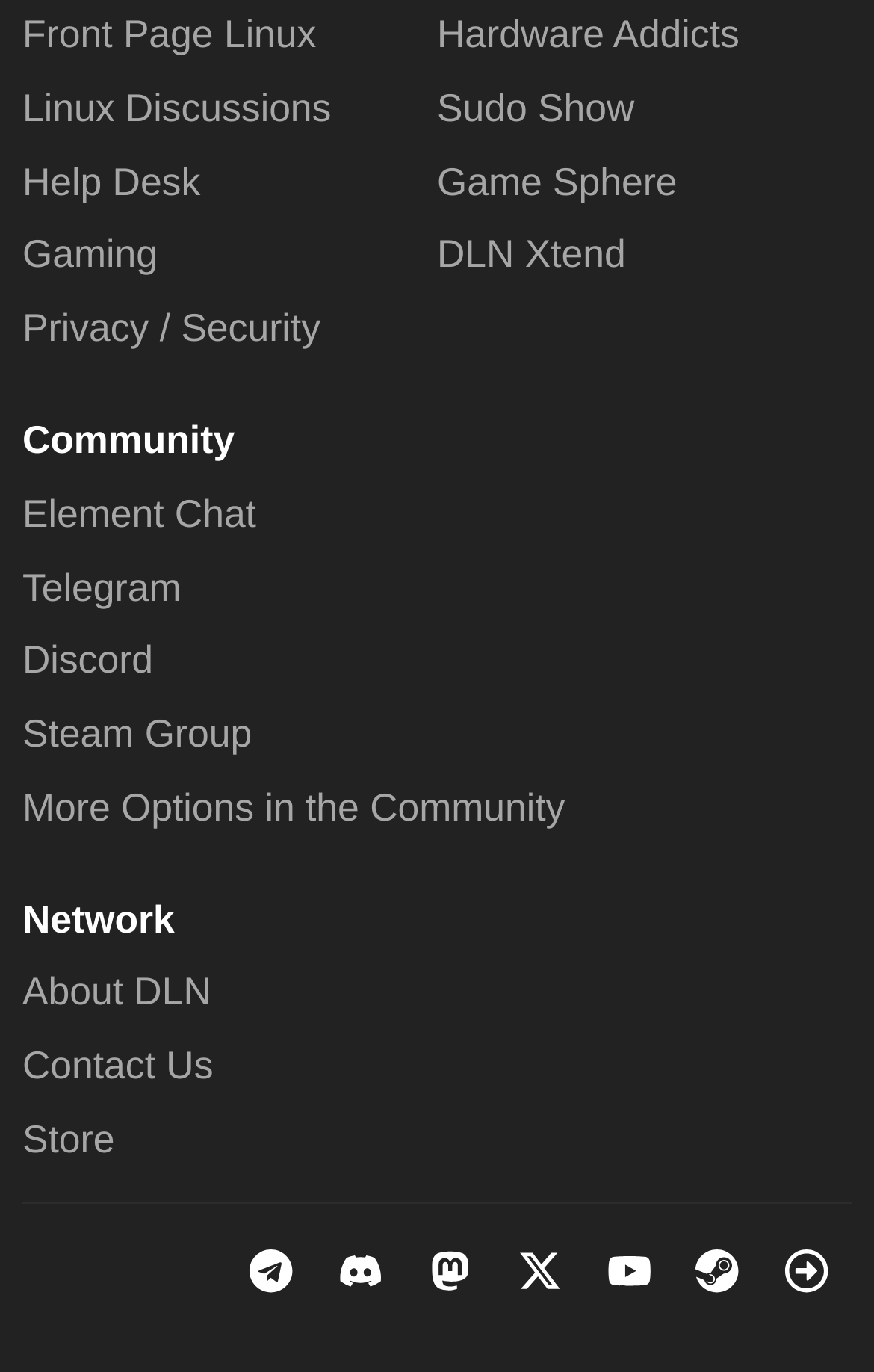For the given element description Linux Discussions, determine the bounding box coordinates of the UI element. The coordinates should follow the format (top-left x, top-left y, bottom-right x, bottom-right y) and be within the range of 0 to 1.

[0.026, 0.062, 0.379, 0.095]